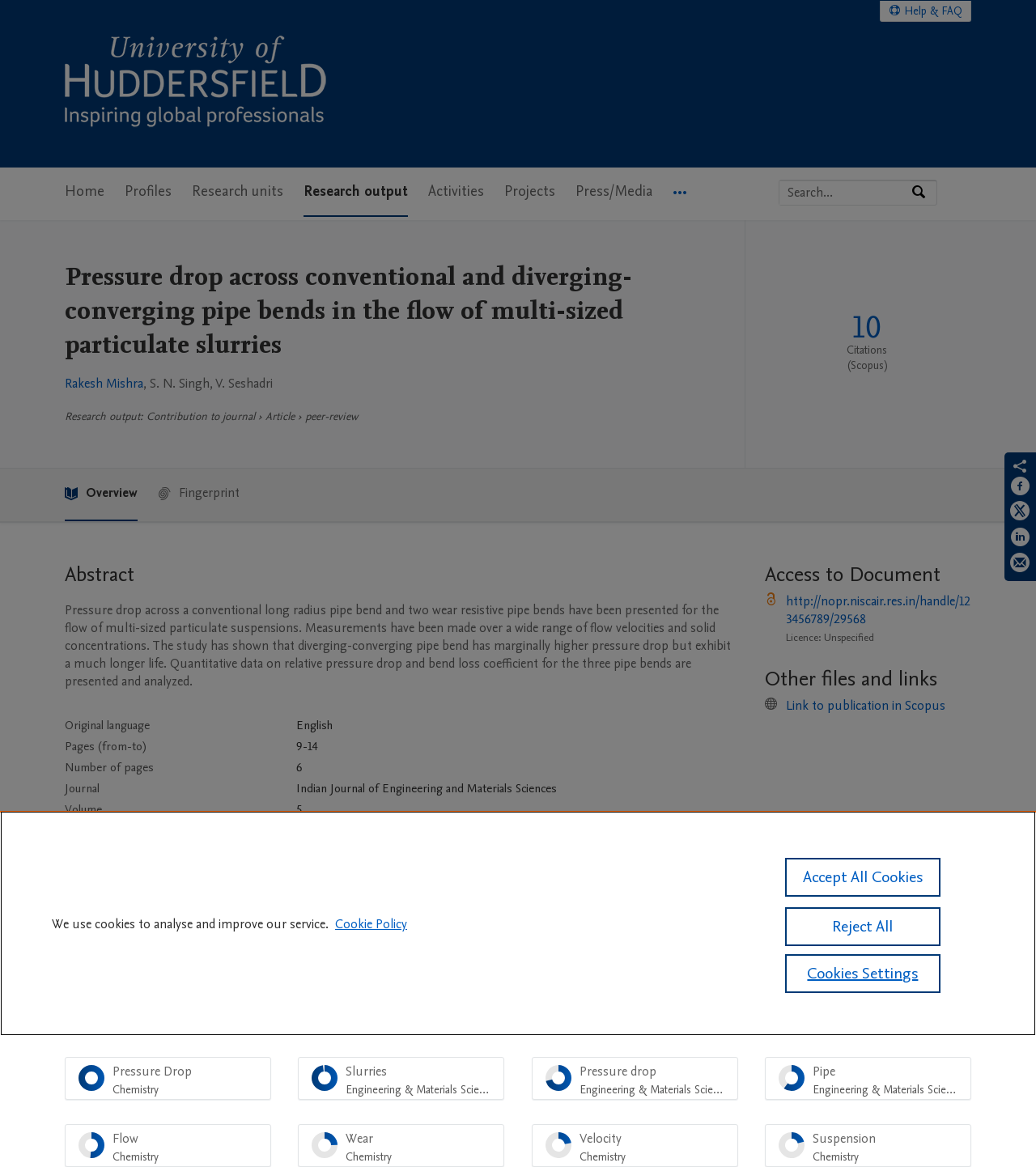Locate the bounding box coordinates of the element you need to click to accomplish the task described by this instruction: "View fingerprint".

[0.062, 0.82, 0.93, 0.851]